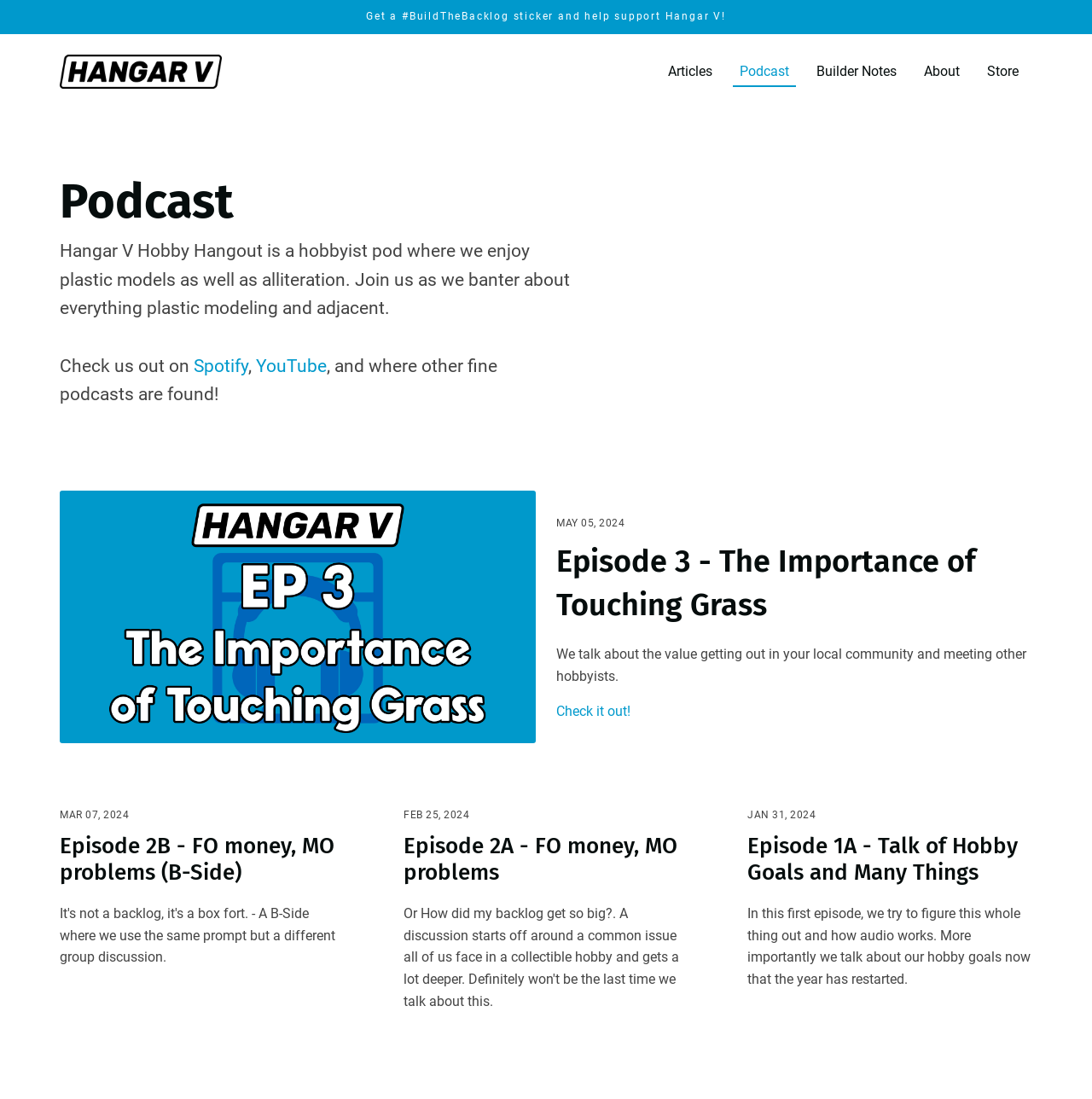Show the bounding box coordinates of the element that should be clicked to complete the task: "Listen to Episode 3 - The Importance of Touching Grass".

[0.509, 0.494, 0.894, 0.567]